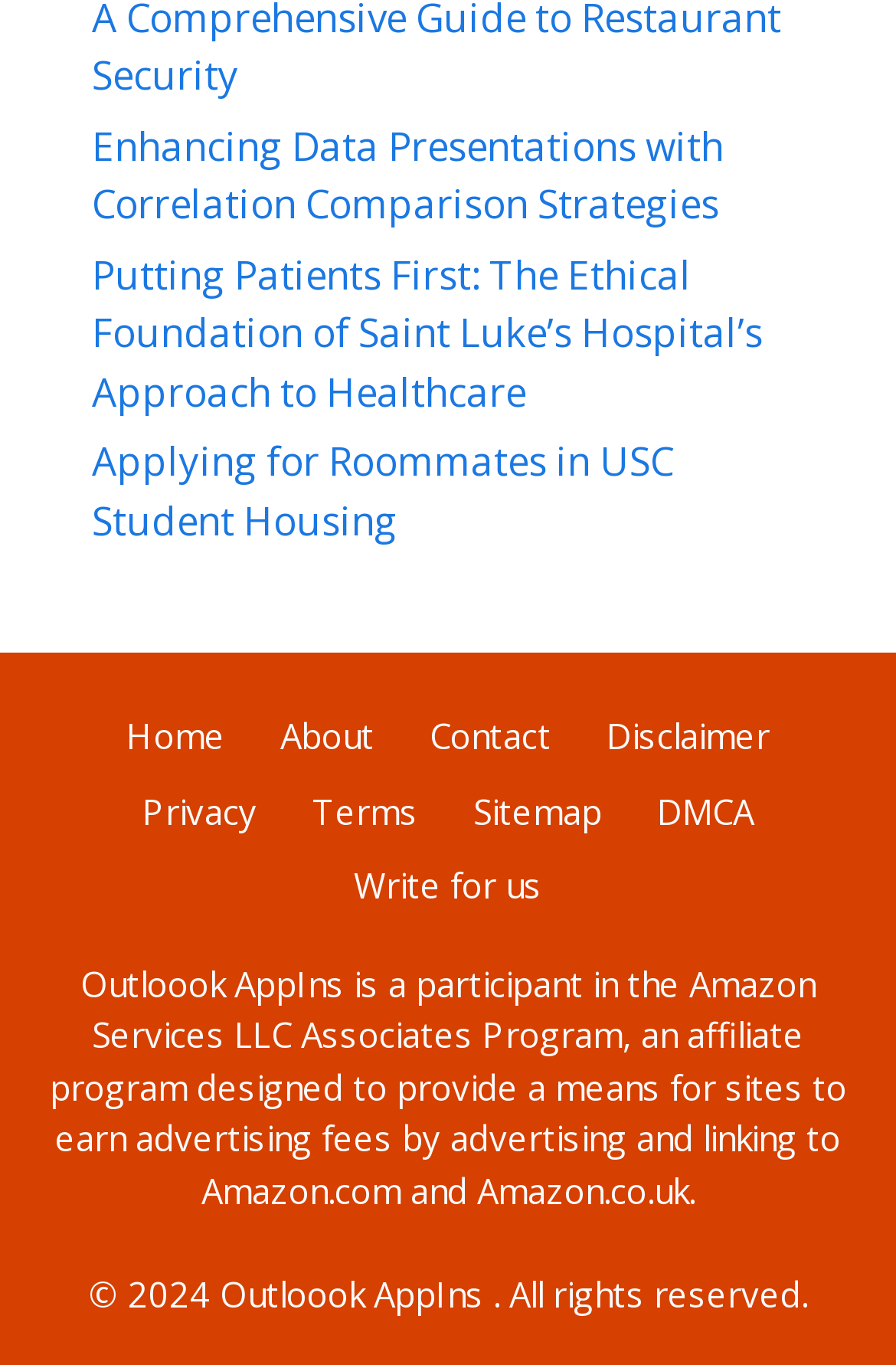Please mark the clickable region by giving the bounding box coordinates needed to complete this instruction: "Click on the 'Home' link".

[0.141, 0.522, 0.251, 0.556]